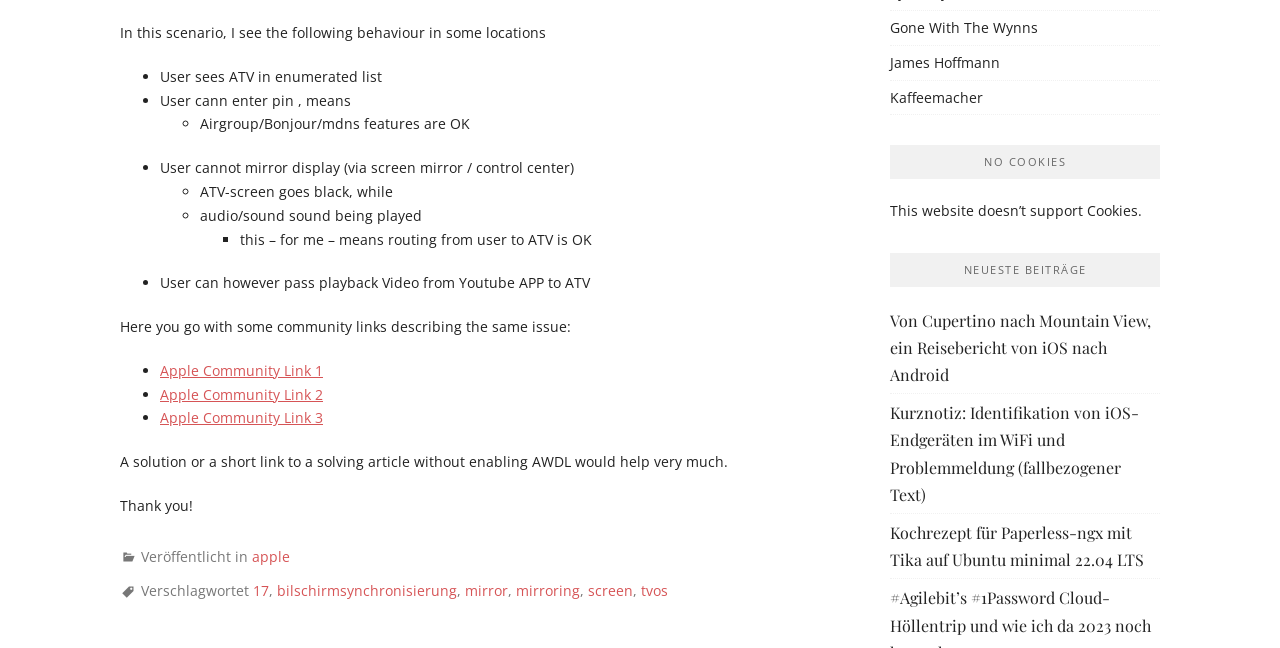What is the purpose of the community links?
Please look at the screenshot and answer using one word or phrase.

Describe the same issue